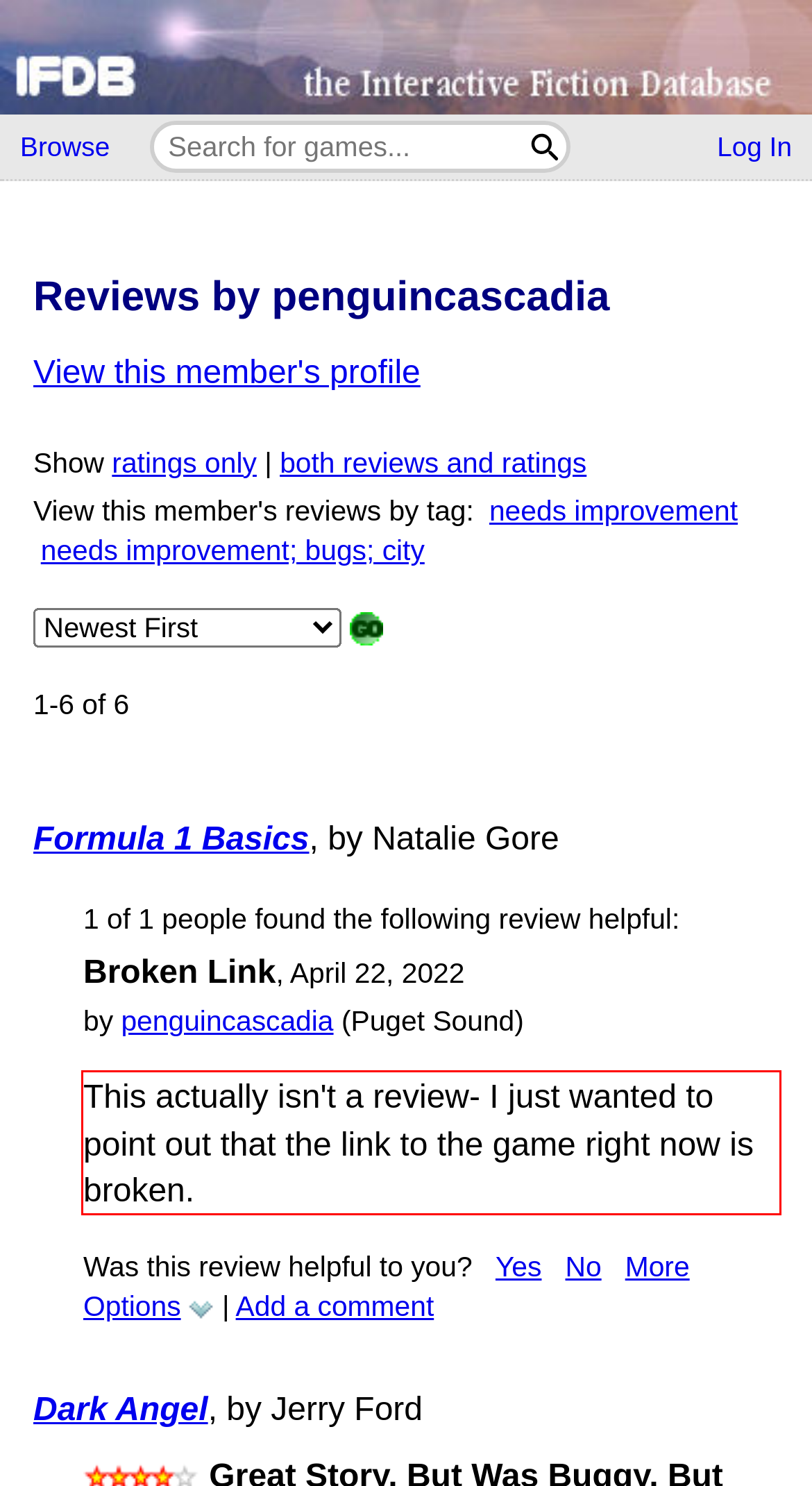Analyze the screenshot of a webpage where a red rectangle is bounding a UI element. Extract and generate the text content within this red bounding box.

This actually isn't a review- I just wanted to point out that the link to the game right now is broken.